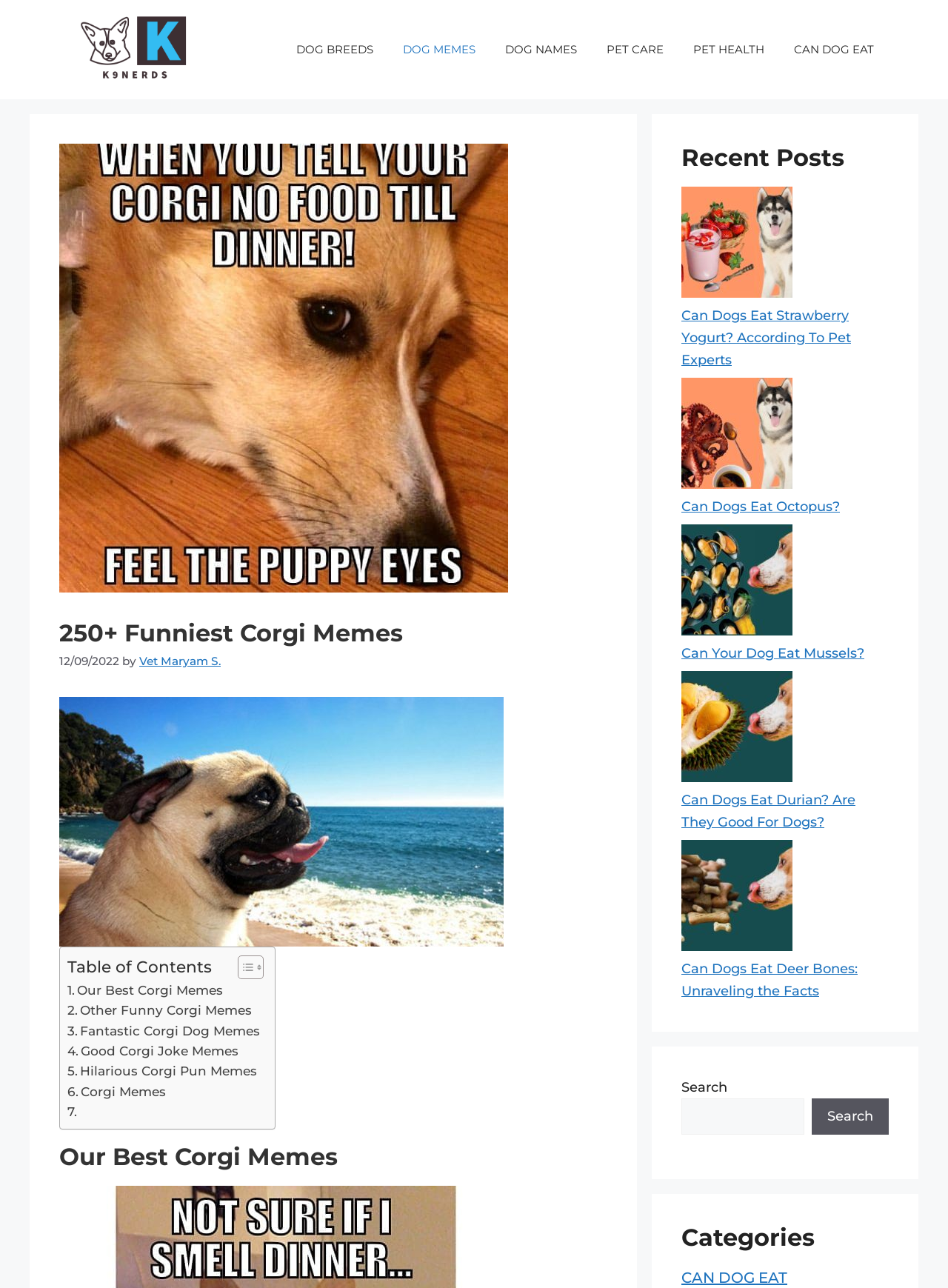Use a single word or phrase to respond to the question:
Who is the author of the main article?

Vet Maryam S.